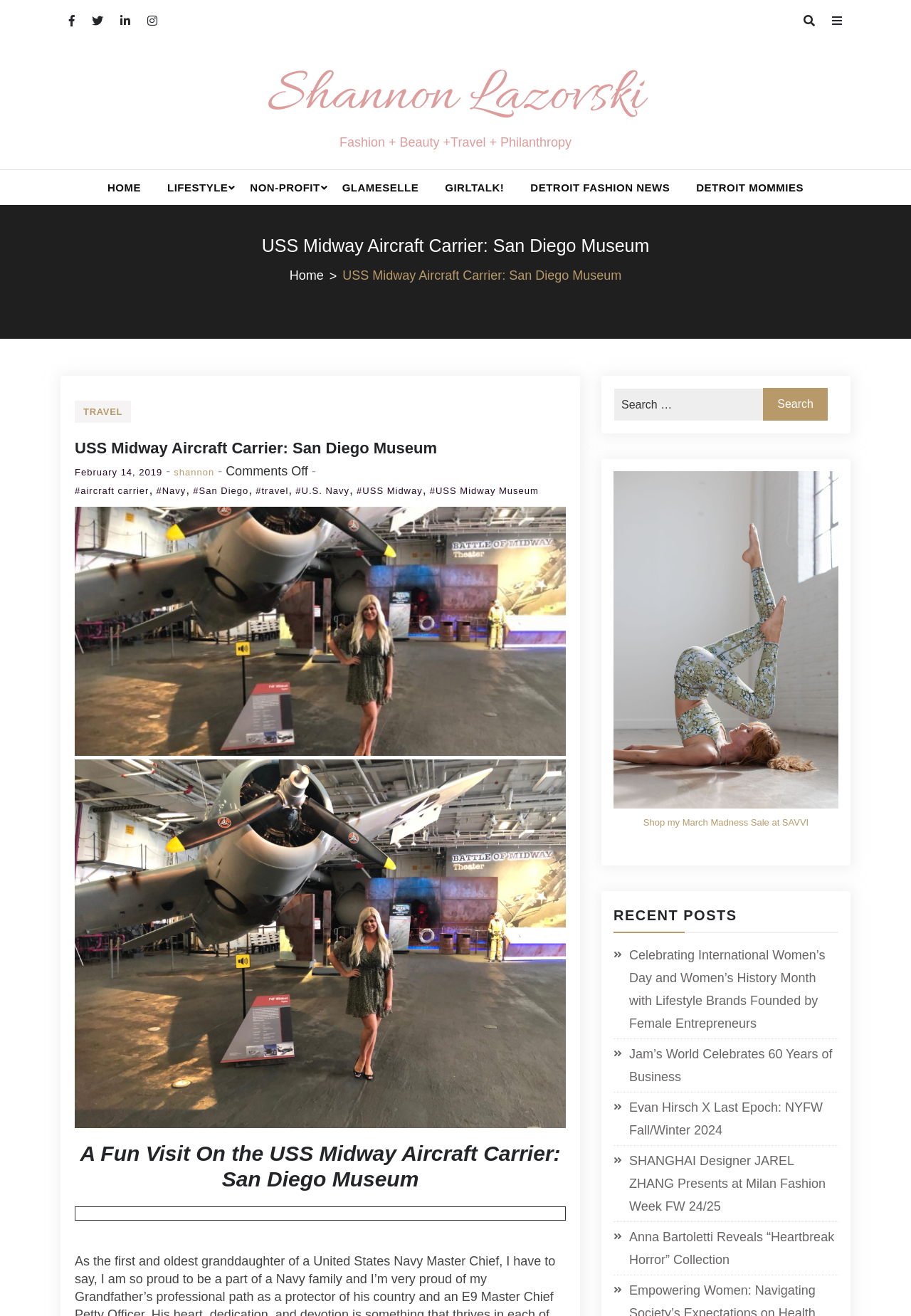Specify the bounding box coordinates for the region that must be clicked to perform the given instruction: "Visit the 'USS Midway Aircraft Carrier: San Diego Museum' page".

[0.082, 0.334, 0.48, 0.347]